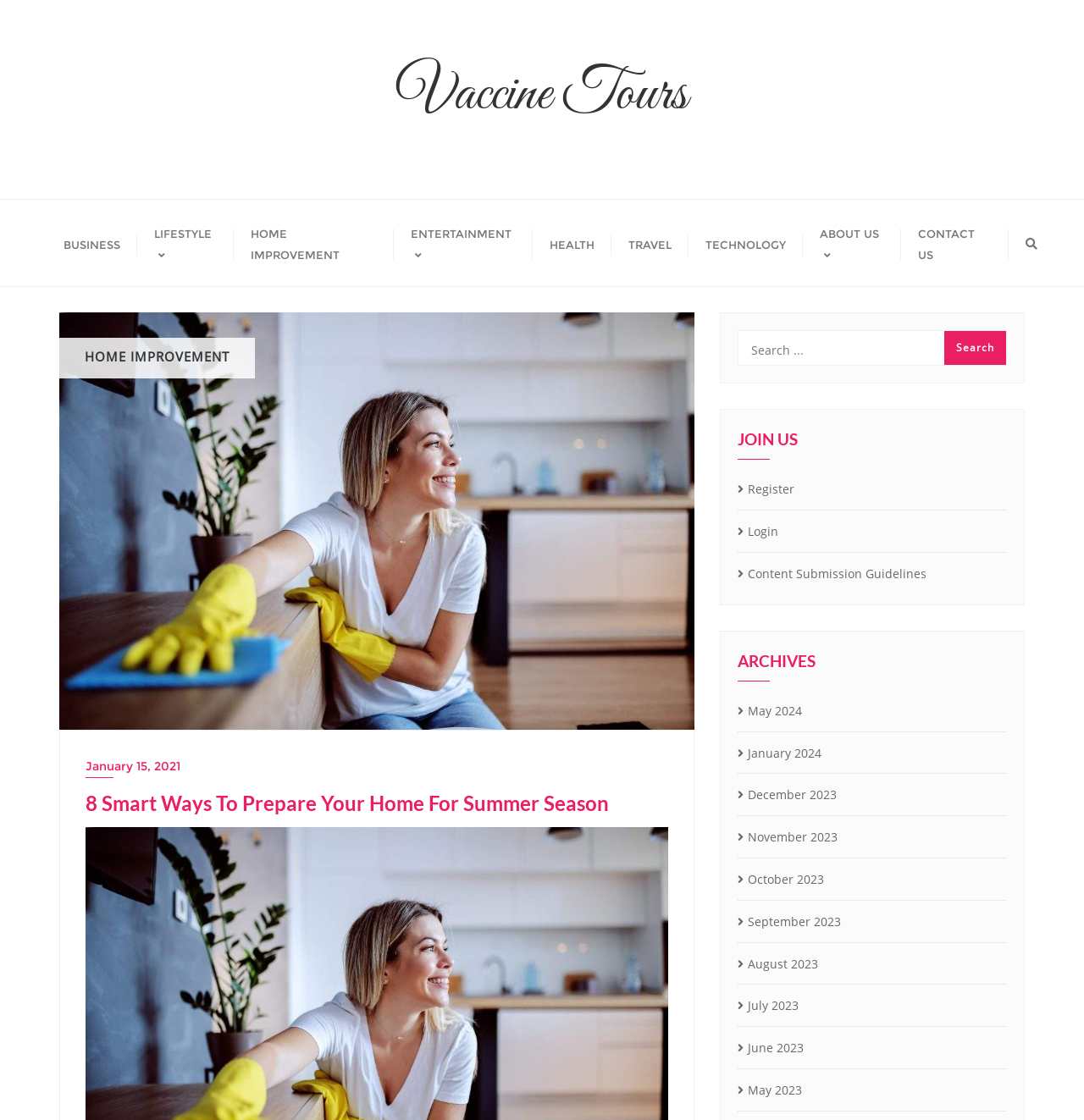Analyze the image and provide a detailed answer to the question: Is there a login or register option on the webpage?

I found links with the labels 'Register' and 'Login' in the section with the heading 'JOIN US', indicating that there are options to login or register on the webpage.